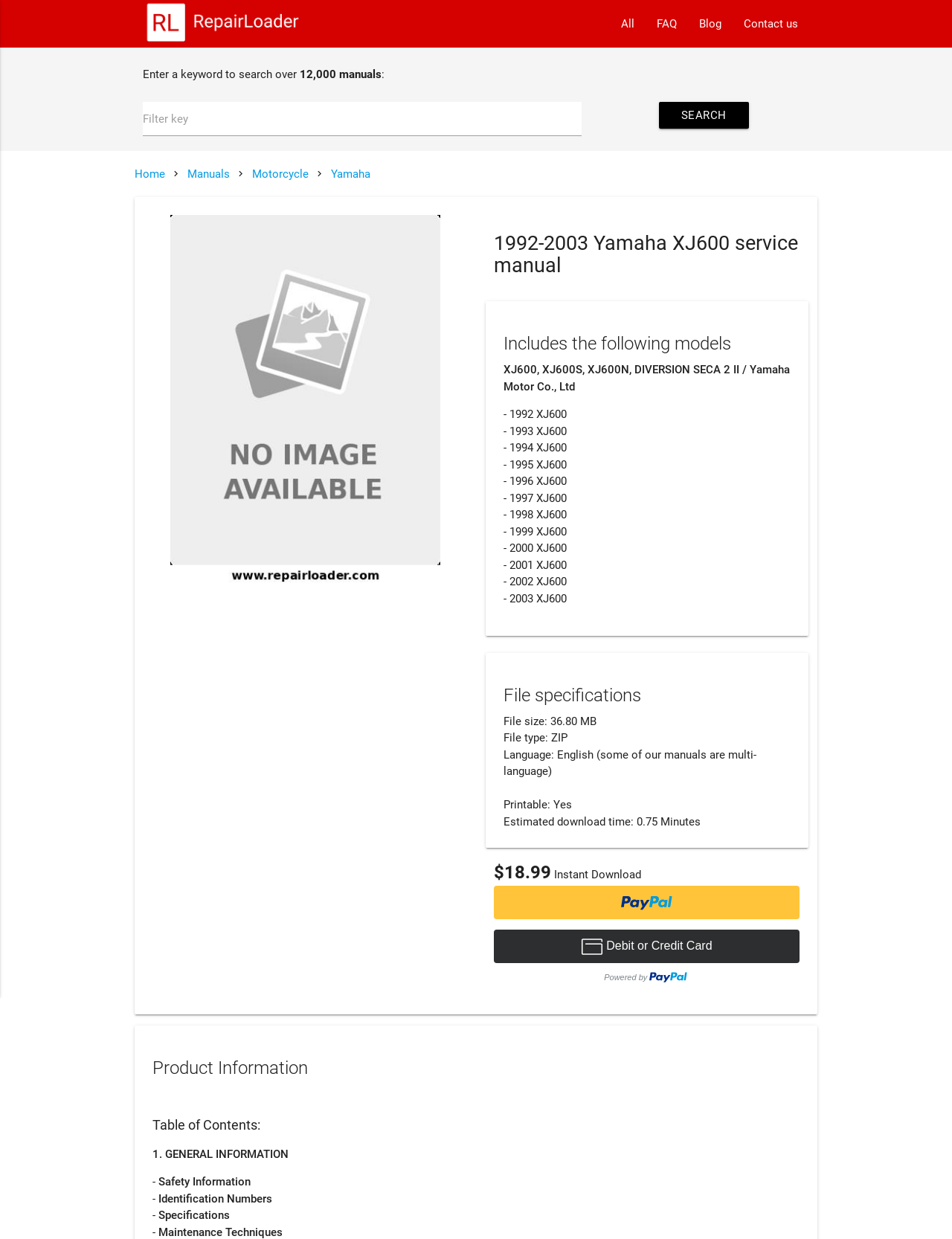How many models are included in this manual?
Offer a detailed and exhaustive answer to the question.

I counted the list of models mentioned in the webpage, which includes XJ600, XJ600S, XJ600N, DIVERSION SECA 2 II, and then 12 specific year models from 1992 to 2003.